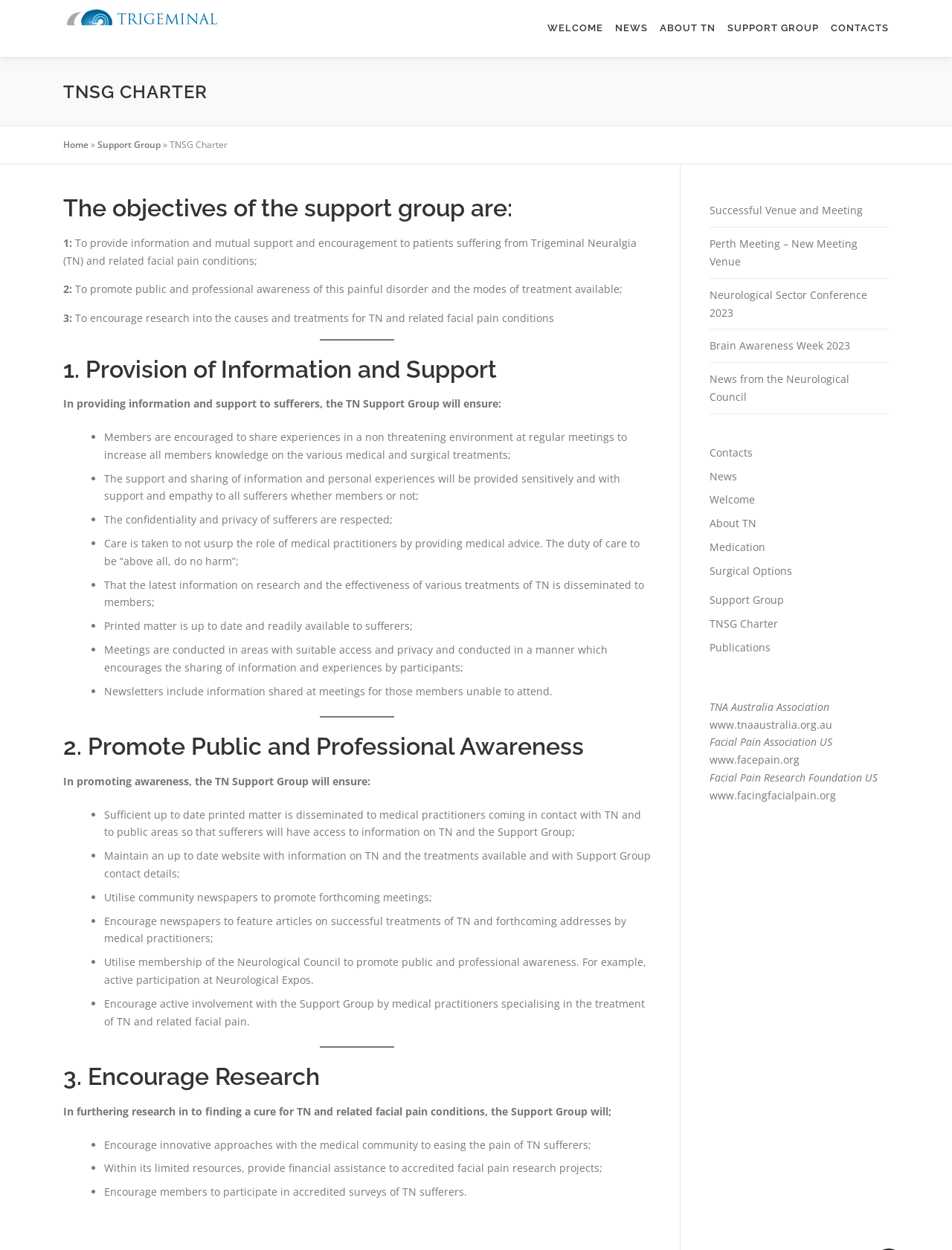Summarize the webpage with intricate details.

The webpage is about the Trigeminal Neuralgia Support Group (TNSG) and its charter. At the top, there is a logo and a link to the support group's website. Below the logo, there are several links to different sections of the website, including "WELCOME", "NEWS", "ABOUT TN", "SUPPORT GROUP", "TNSG Charter", "Publications", and "CONTACTS".

The main content of the webpage is divided into three sections, each with a heading. The first section, "The objectives of the support group are:", lists three objectives: to provide information and mutual support to patients suffering from Trigeminal Neuralgia (TN) and related facial pain conditions, to promote public and professional awareness of this painful disorder, and to encourage research into the causes and treatments for TN.

The second section, "1. Provision of Information and Support", outlines the ways in which the support group will provide information and support to sufferers, including ensuring that members are encouraged to share experiences, providing sensitive and empathetic support, respecting confidentiality and privacy, and disseminating the latest information on research and treatments.

The third section, "2. Promote Public and Professional Awareness", describes how the support group will promote awareness, including disseminating printed matter to medical practitioners and public areas, maintaining an up-to-date website, utilizing community newspapers, and encouraging active involvement with the support group by medical practitioners.

The fourth section, "3. Encourage Research", outlines the ways in which the support group will encourage research, including encouraging innovative approaches with the medical community, providing financial assistance to accredited facial pain research projects, and encouraging members to participate in accredited surveys.

On the right side of the webpage, there is a complementary section with several links to news articles and events, including "Successful Venue and Meeting", "Perth Meeting – New Meeting Venue", "Neurological Sector Conference 2023", "Brain Awareness Week 2023", and "News from the Neurological Council".